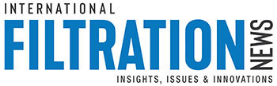Offer a detailed explanation of what is depicted in the image.

The image features the logo of "International Filtration News," a publication dedicated to providing insights, issues, and innovations within the filtration industry. The logo prominently displays the title in bold blue letters against a white background, emphasizing its focus on delivering relevant information and resources for professionals in the field. This visual branding reflects the publication's commitment to being a leading source of knowledge and updates in filtration technologies and market trends.